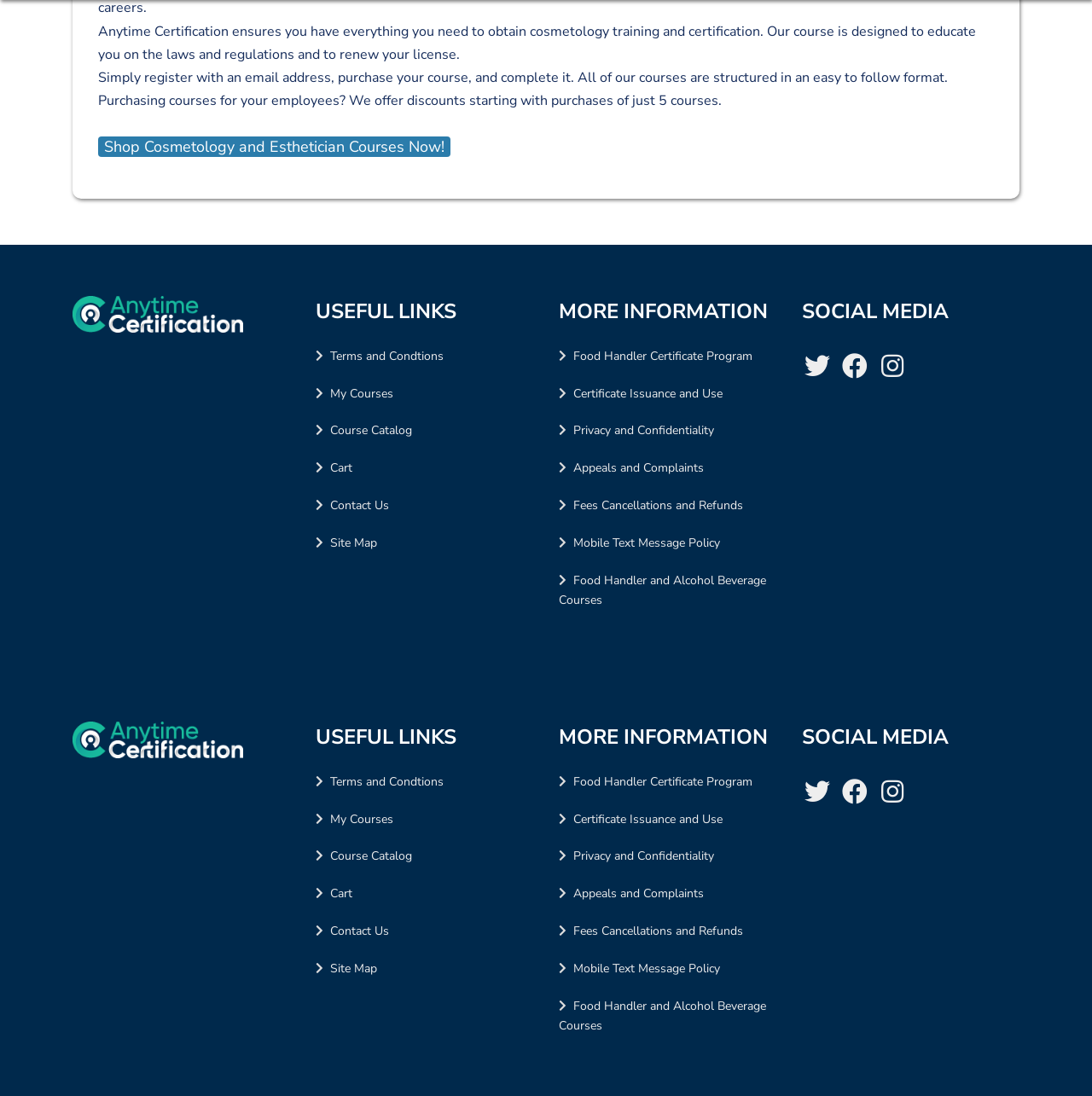Find the bounding box coordinates of the clickable area required to complete the following action: "Shop Cosmetology and Esthetician Courses Now!".

[0.09, 0.126, 0.412, 0.143]